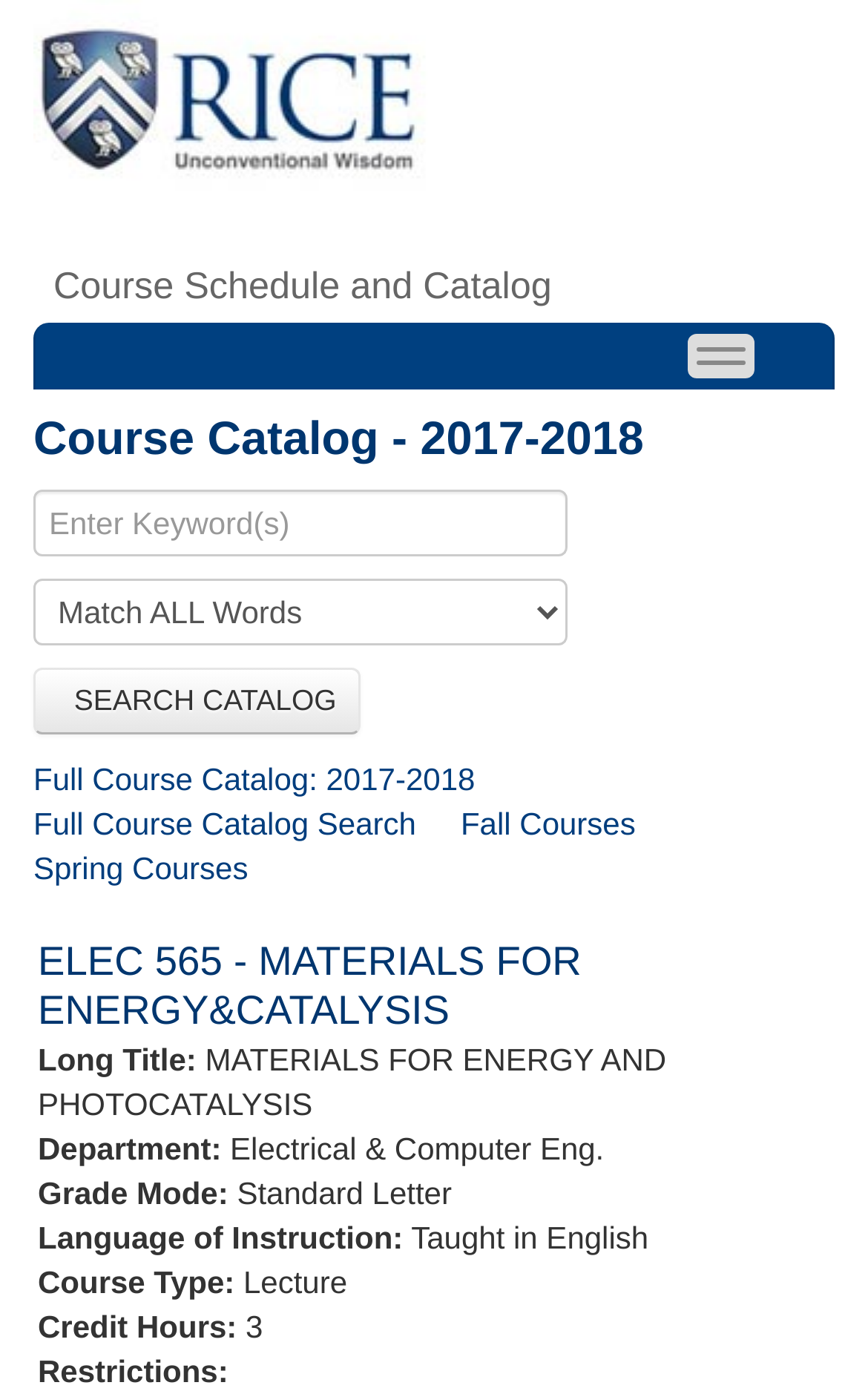Review the image closely and give a comprehensive answer to the question: How many credit hours is the course ELEC 565?

The course details section of the webpage lists 'Credit Hours:' as '3' for the course ELEC 565.